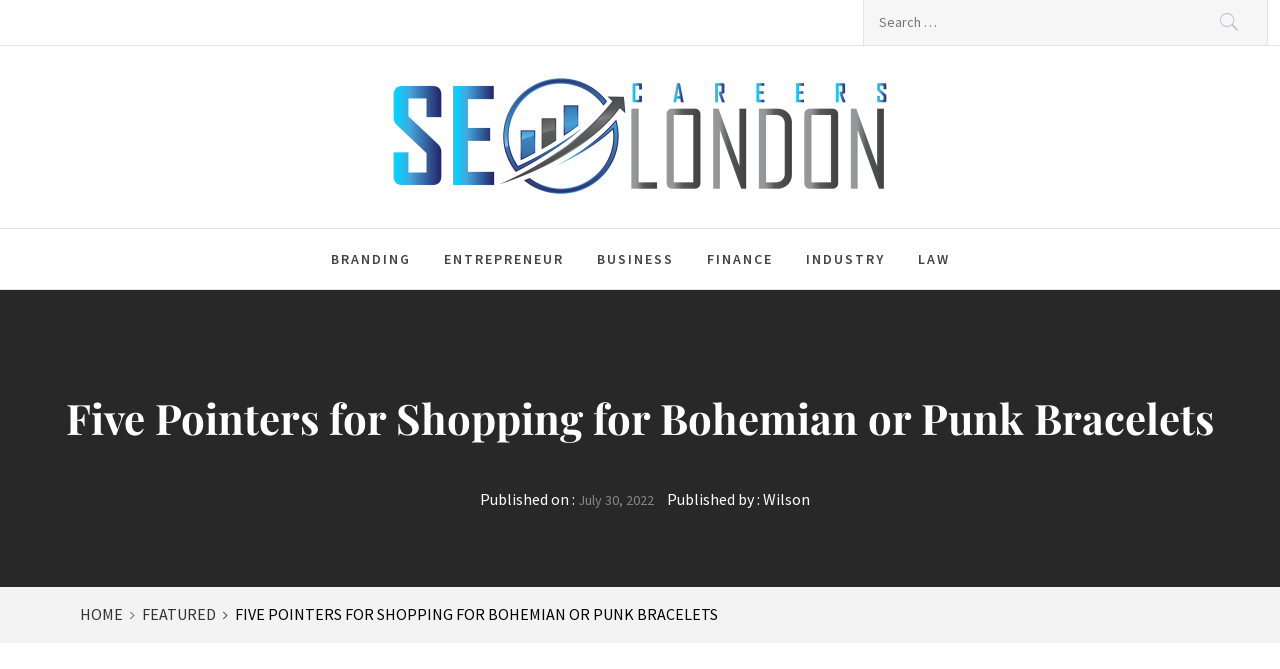Please find the bounding box coordinates of the element that you should click to achieve the following instruction: "Visit Seo London Careers". The coordinates should be presented as four float numbers between 0 and 1: [left, top, right, bottom].

[0.305, 0.115, 0.643, 0.211]